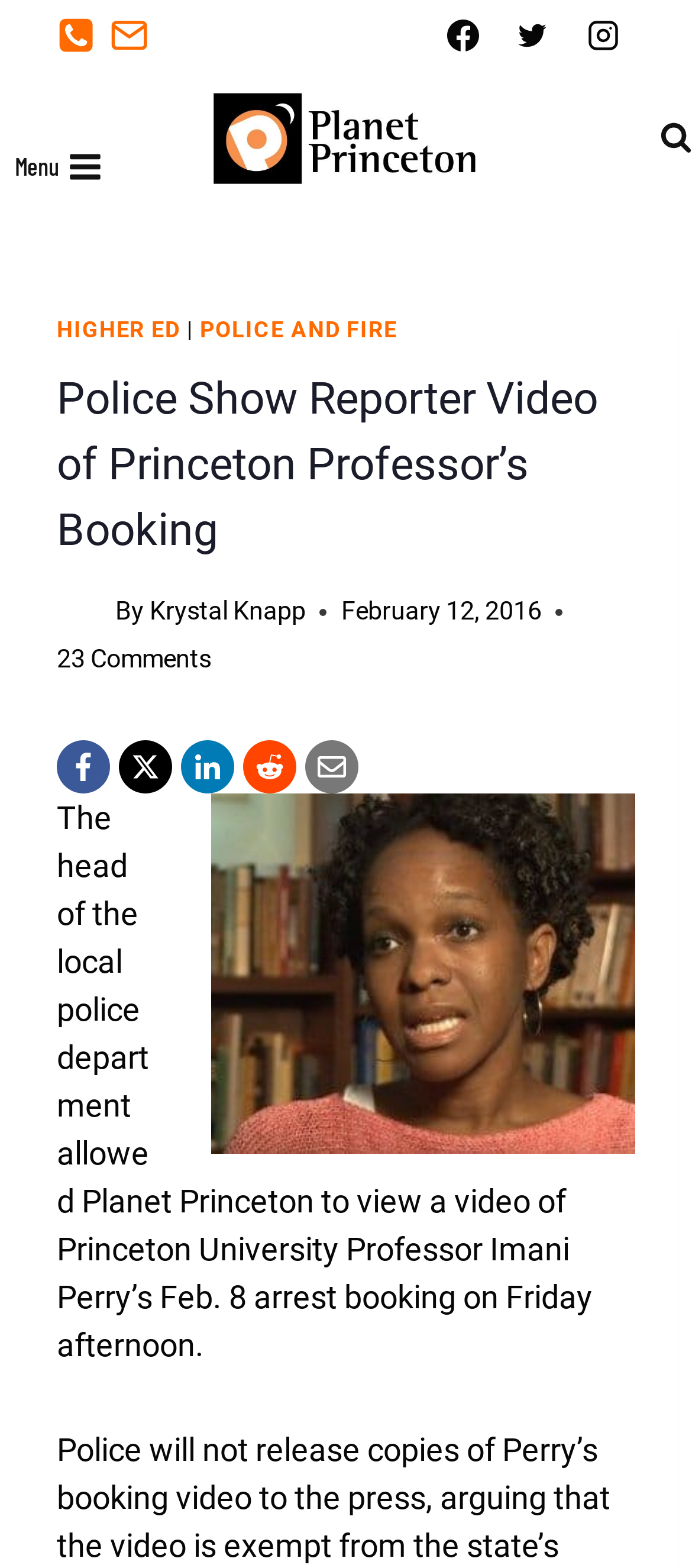Kindly provide the bounding box coordinates of the section you need to click on to fulfill the given instruction: "Open the menu".

[0.0, 0.045, 0.179, 0.132]